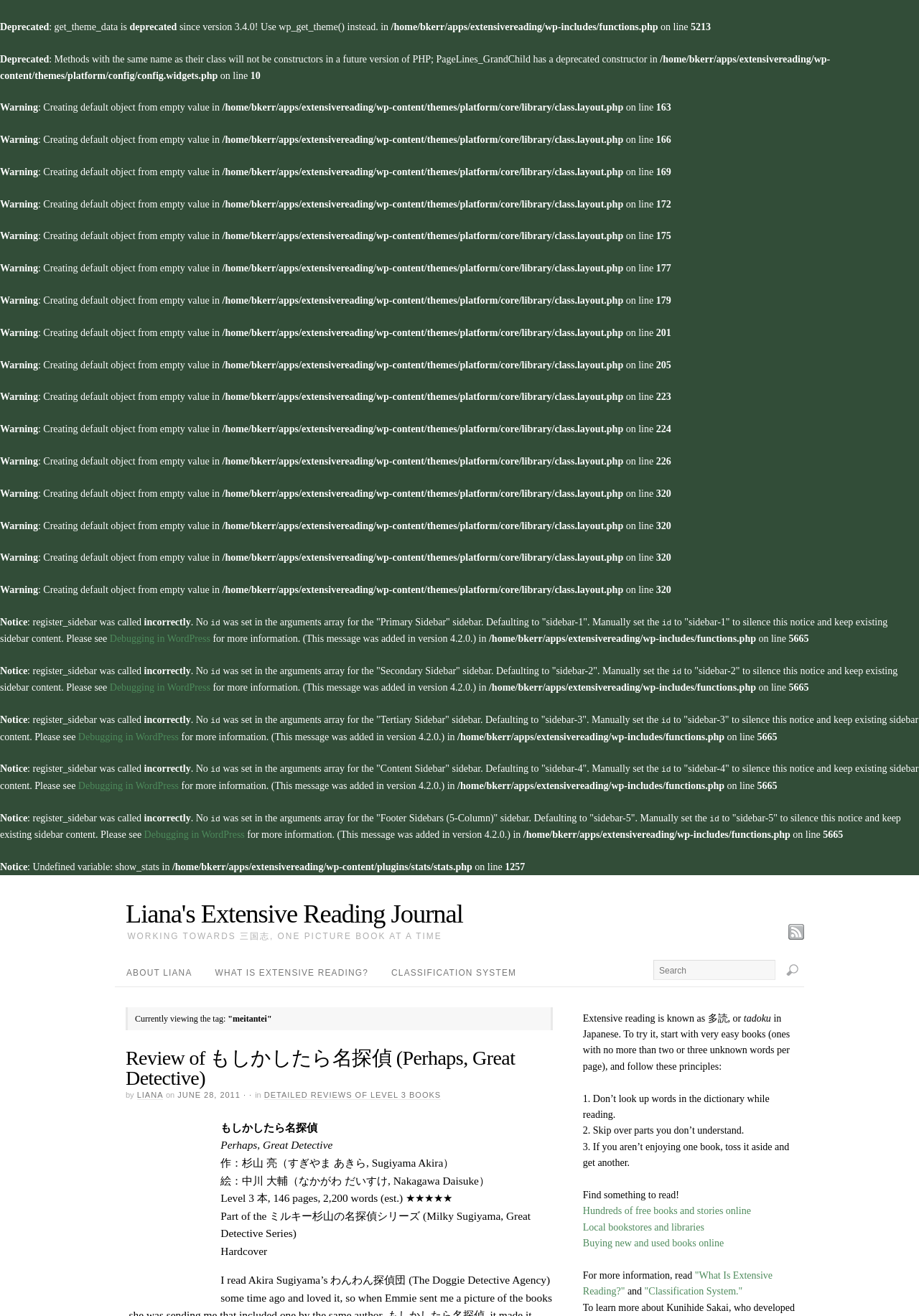Please predict the bounding box coordinates (top-left x, top-left y, bottom-right x, bottom-right y) for the UI element in the screenshot that fits the description: Liana

[0.149, 0.826, 0.177, 0.833]